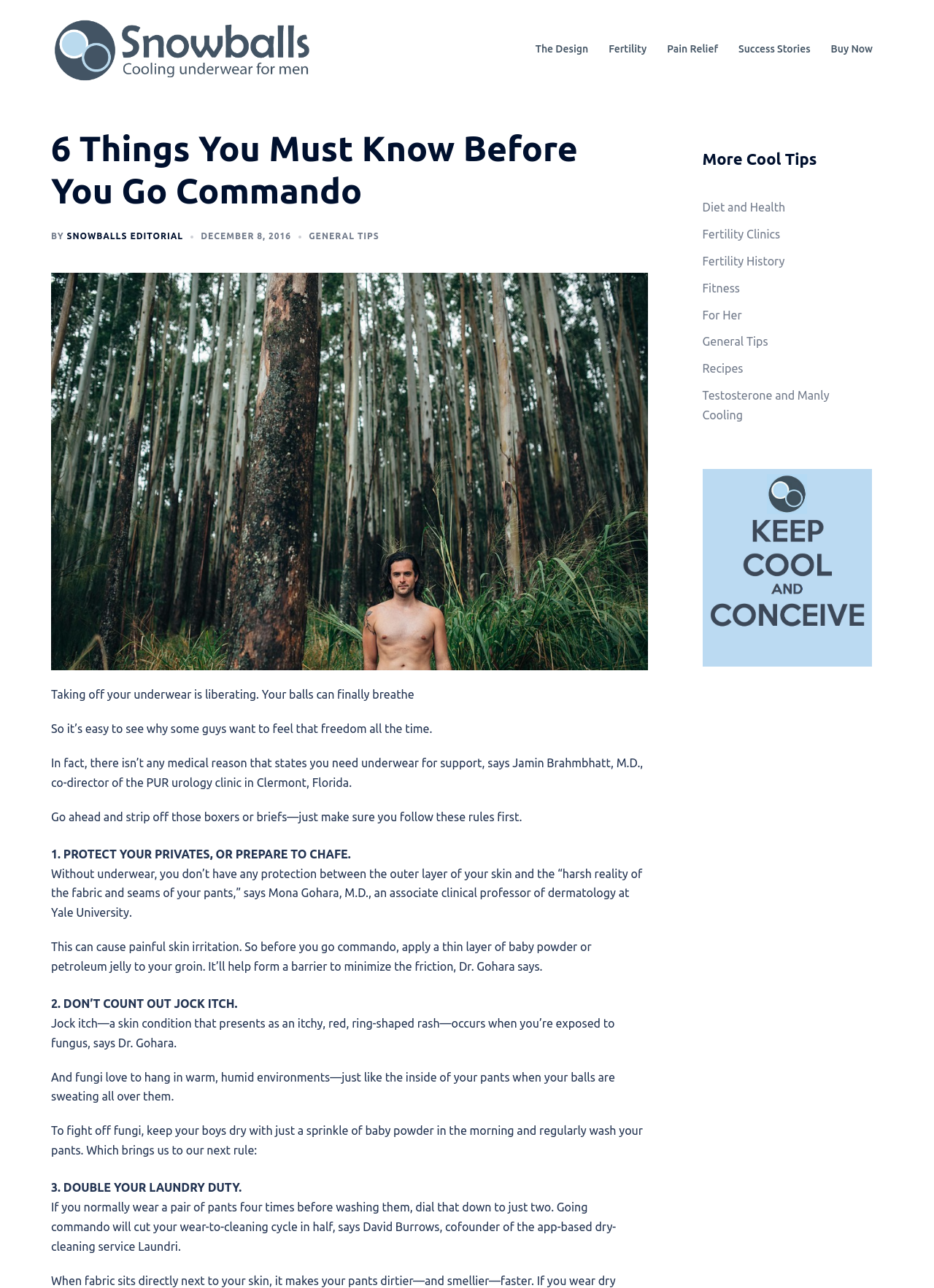Find the bounding box coordinates of the element's region that should be clicked in order to follow the given instruction: "Click on the 'Buy Now' link". The coordinates should consist of four float numbers between 0 and 1, i.e., [left, top, right, bottom].

[0.89, 0.032, 0.934, 0.045]